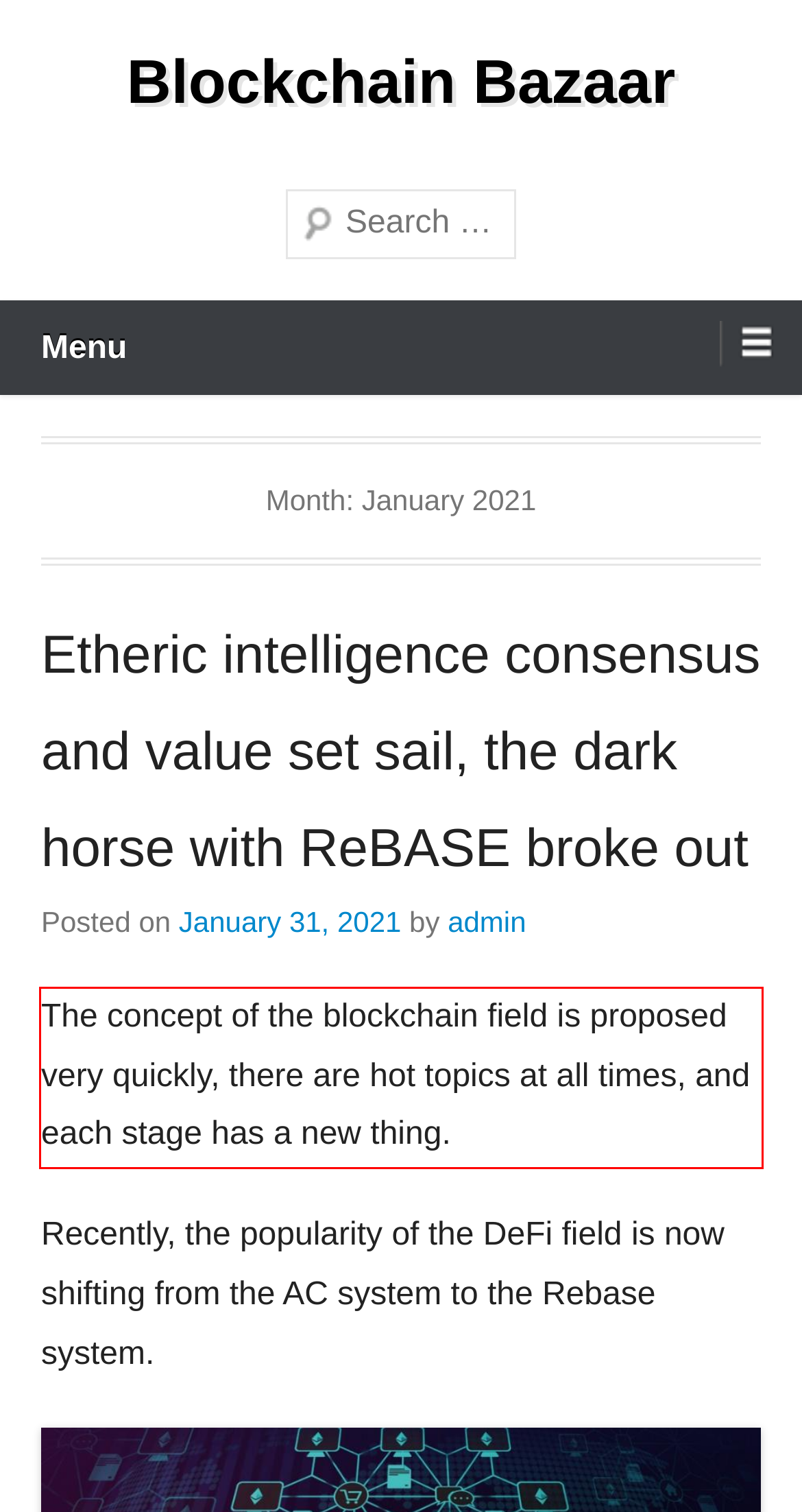Within the screenshot of the webpage, locate the red bounding box and use OCR to identify and provide the text content inside it.

The concept of the blockchain field is proposed very quickly, there are hot topics at all times, and each stage has a new thing.